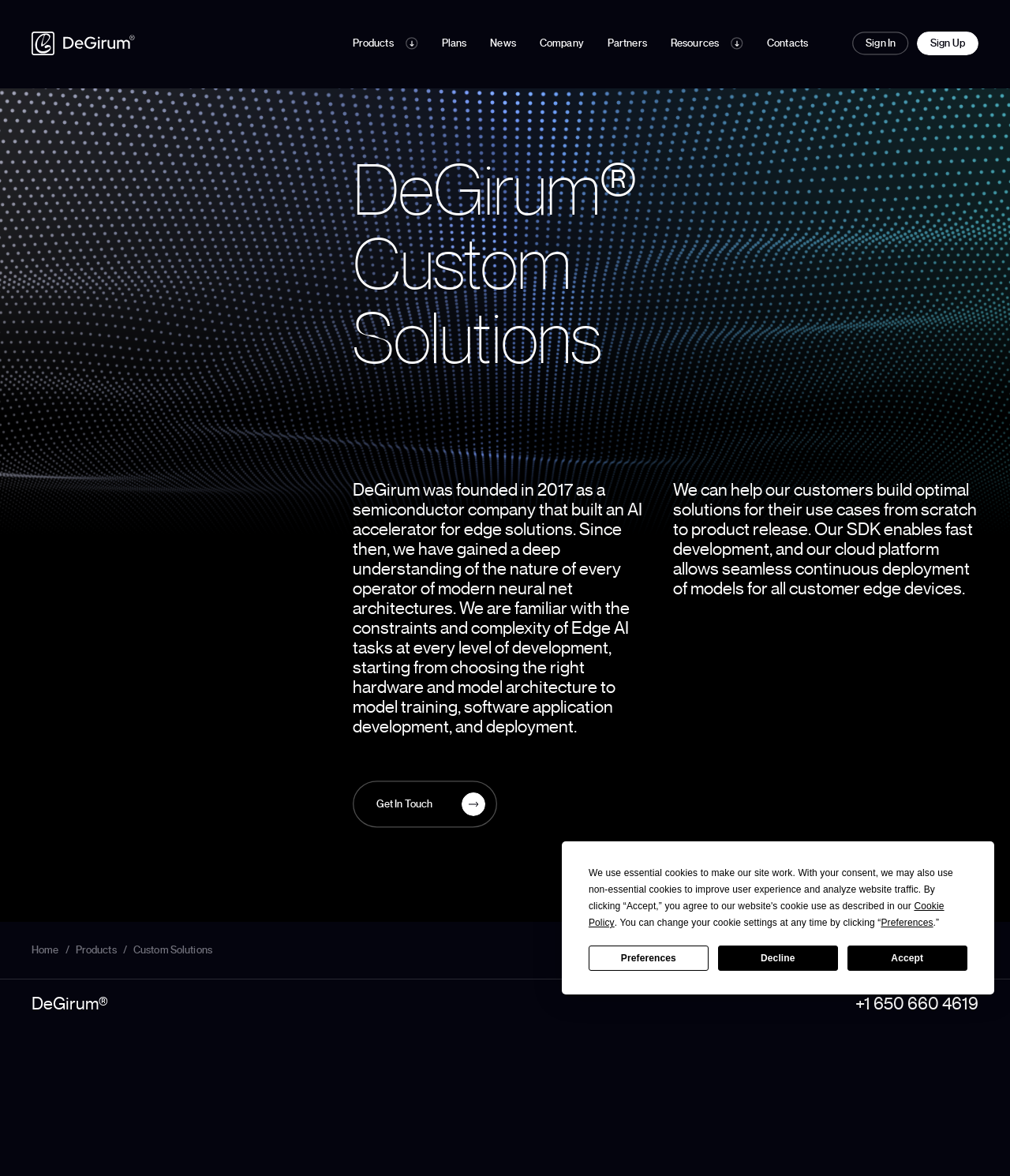Give a detailed account of the webpage.

The webpage is about DeGirum, a company that provides custom solutions, particularly in the field of AI accelerators for edge solutions. At the top of the page, there is a navigation menu with links to various sections, including Products, Plans, News, Company, Partners, Resources, Contacts, Sign In, and Sign Up.

Below the navigation menu, there is a prominent heading that reads "DeGirum Custom Solutions" in a large font size. This is followed by a brief introduction to the company, which explains its founding, expertise, and capabilities in building optimal solutions for customers' use cases.

To the right of the introduction, there is a call-to-action button that says "Get In Touch". Below this section, there is a horizontal separator that divides the page into two sections.

The lower section of the page appears to be a footer area, which contains additional links and information. There is a link to the company's home page, followed by a list of products, including Custom Solutions. The company's name, "DeGirum", is displayed prominently in this section, along with a phone number.

A cookie consent prompt dialog is displayed in the middle of the page, which allows users to adjust their cookie settings. The dialog contains several buttons, including "Cookie Policy", "Preferences", "Decline", and "Accept".